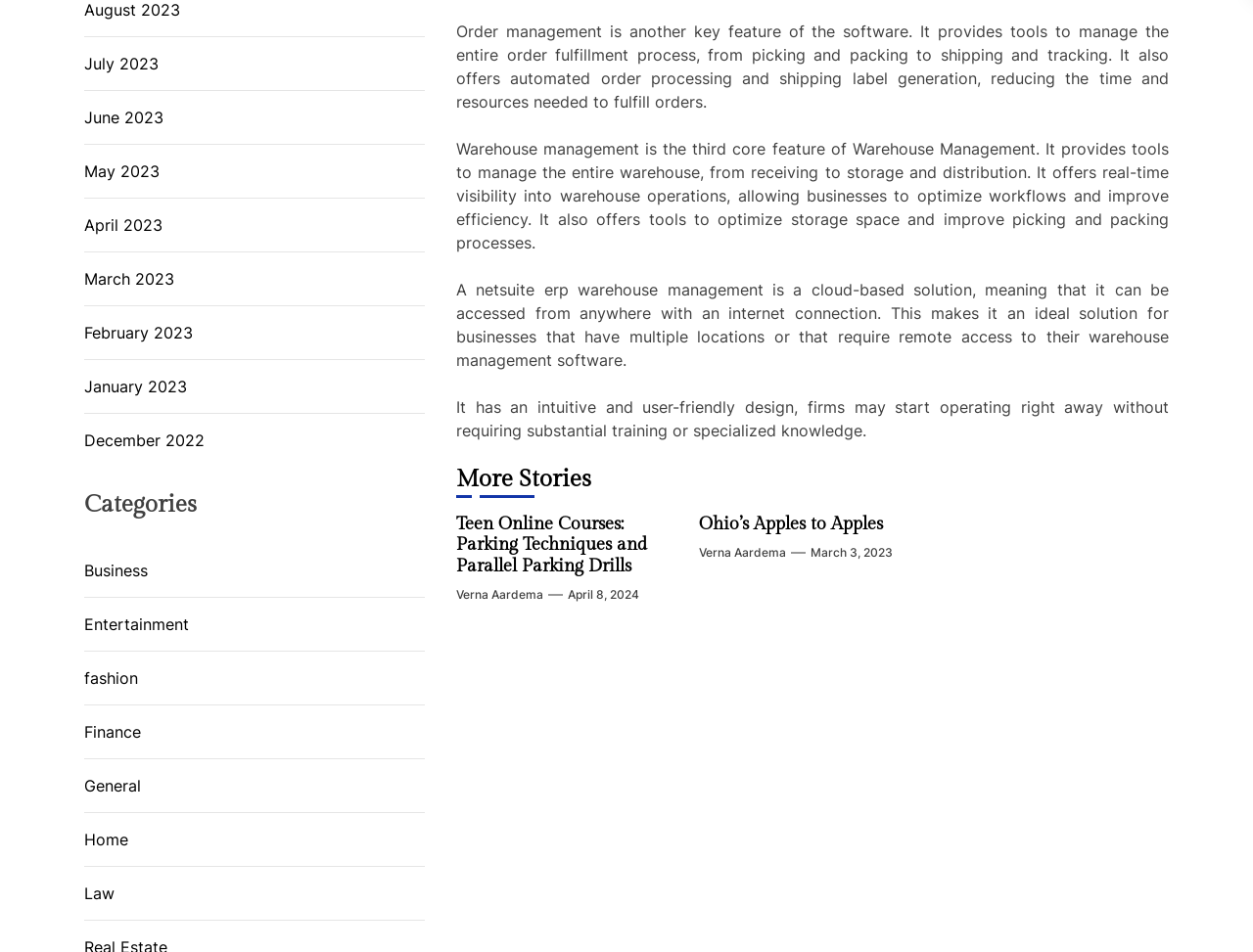What is the third core feature of Warehouse Management?
Please provide a detailed and thorough answer to the question.

Based on the StaticText element with ID 600, it is mentioned that 'Warehouse management is the third core feature of Warehouse Management.' This feature provides tools to manage the entire warehouse, from receiving to storage and distribution.